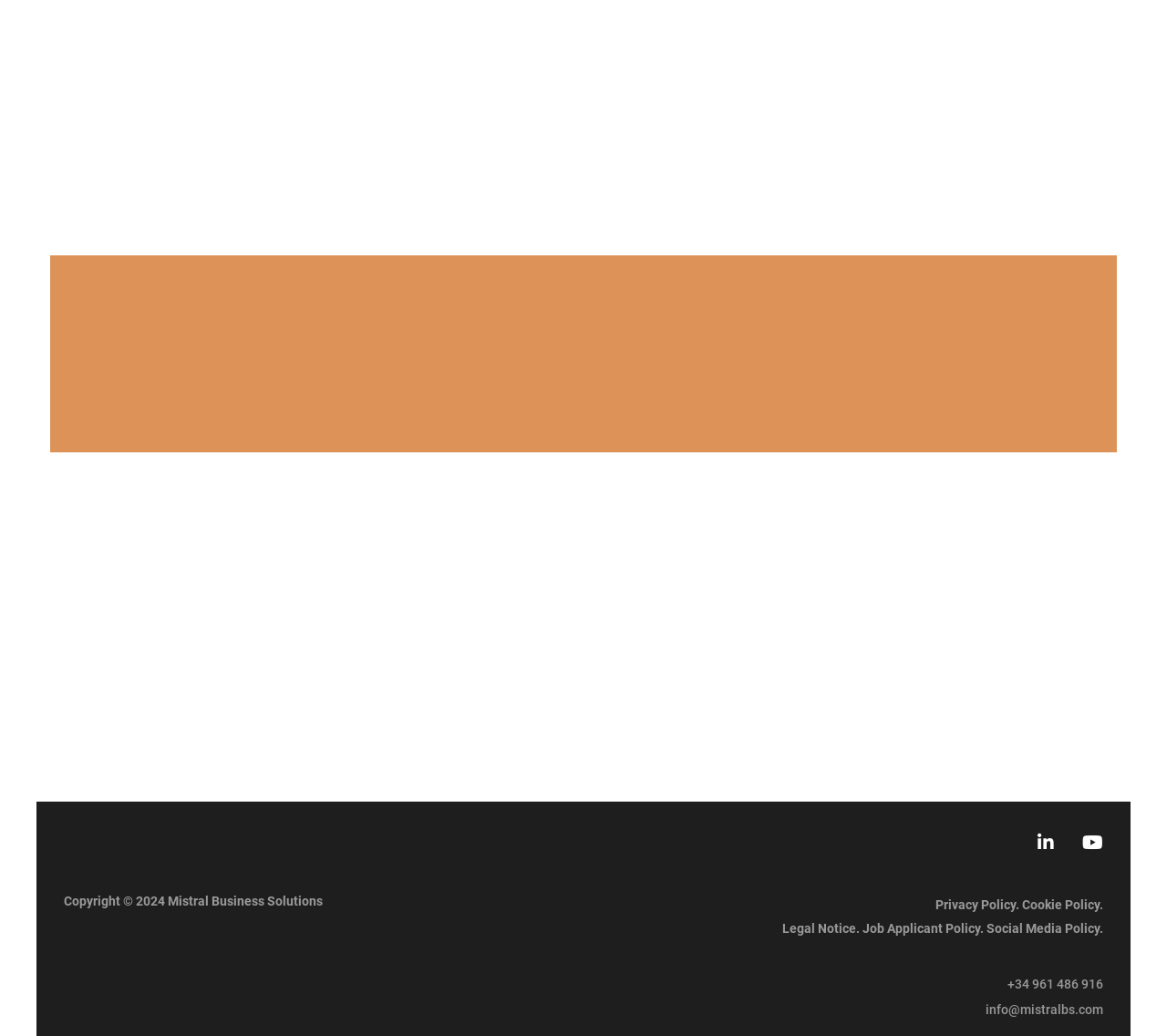How many social media links are there?
We need a detailed and meticulous answer to the question.

I counted the social media links at the bottom of the webpage, which are Linkedin, YouTube, and there are three in total.